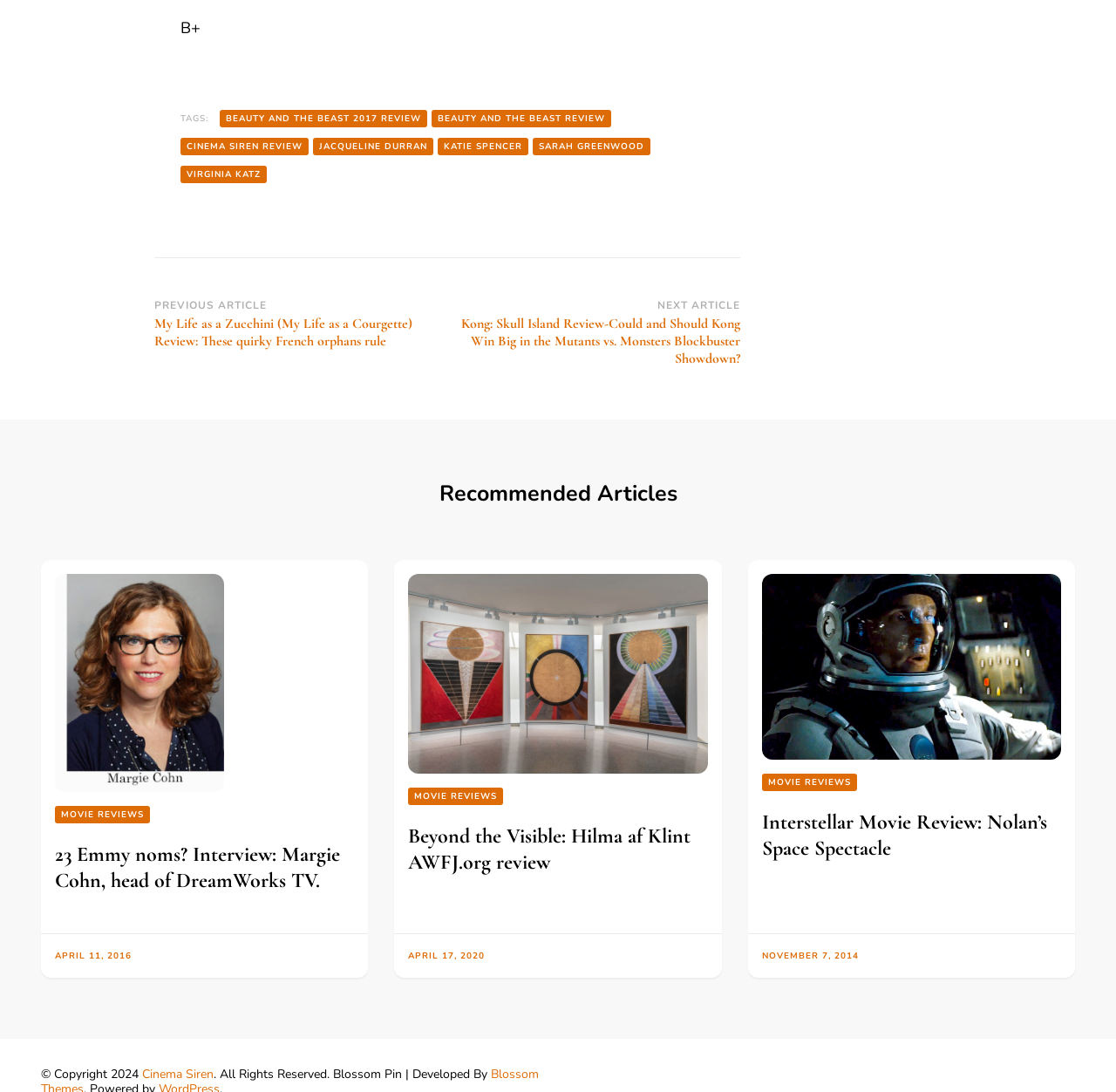Identify the bounding box coordinates of the area that should be clicked in order to complete the given instruction: "Go to the 'NEXT ARTICLE' page". The bounding box coordinates should be four float numbers between 0 and 1, i.e., [left, top, right, bottom].

[0.411, 0.275, 0.663, 0.336]